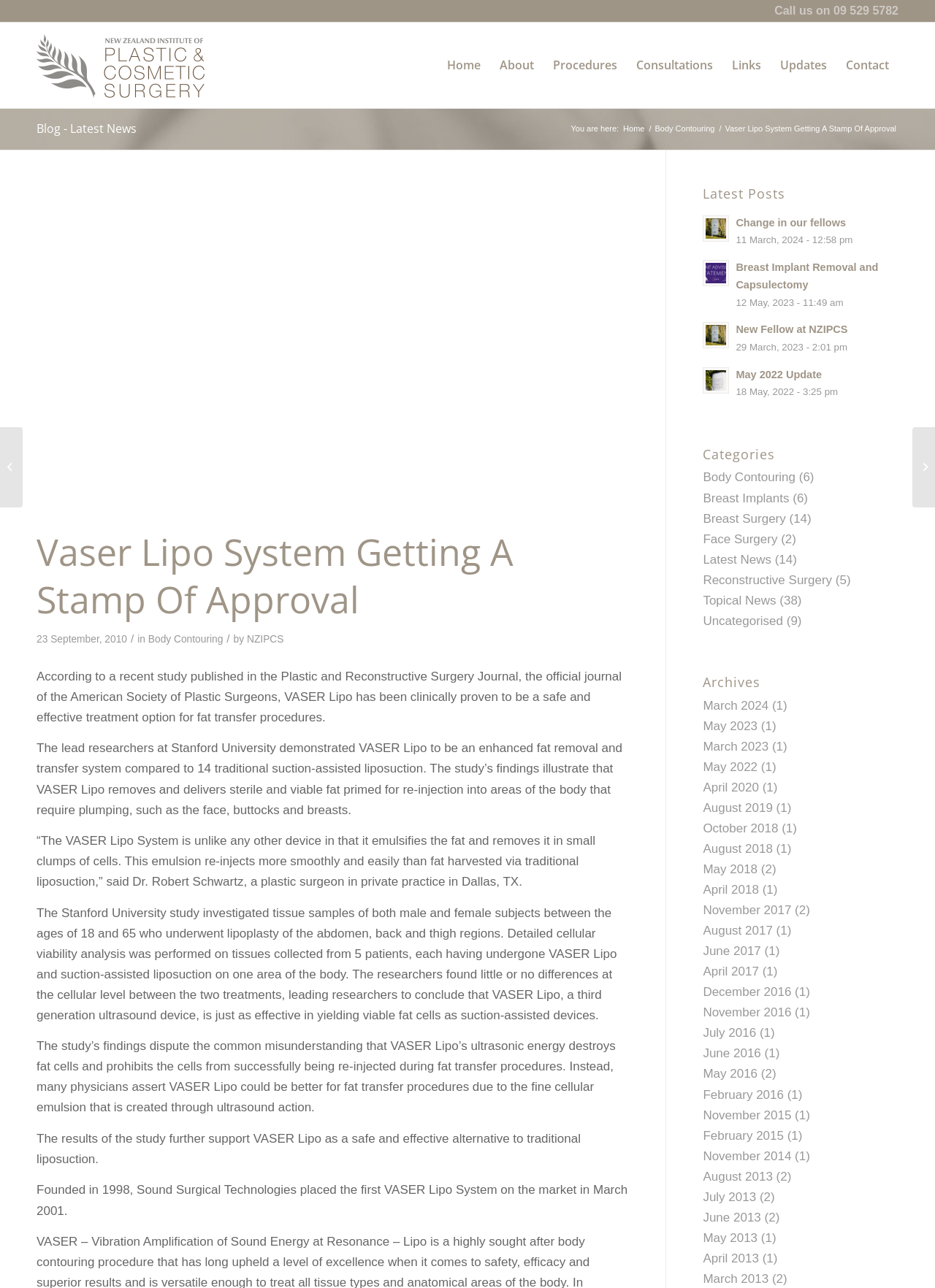What is the date of the latest post?
Carefully analyze the image and provide a detailed answer to the question.

The date of the latest post is mentioned in a static text element with a bounding box coordinate of [0.039, 0.492, 0.136, 0.501]. It is written as '23 September, 2010'.